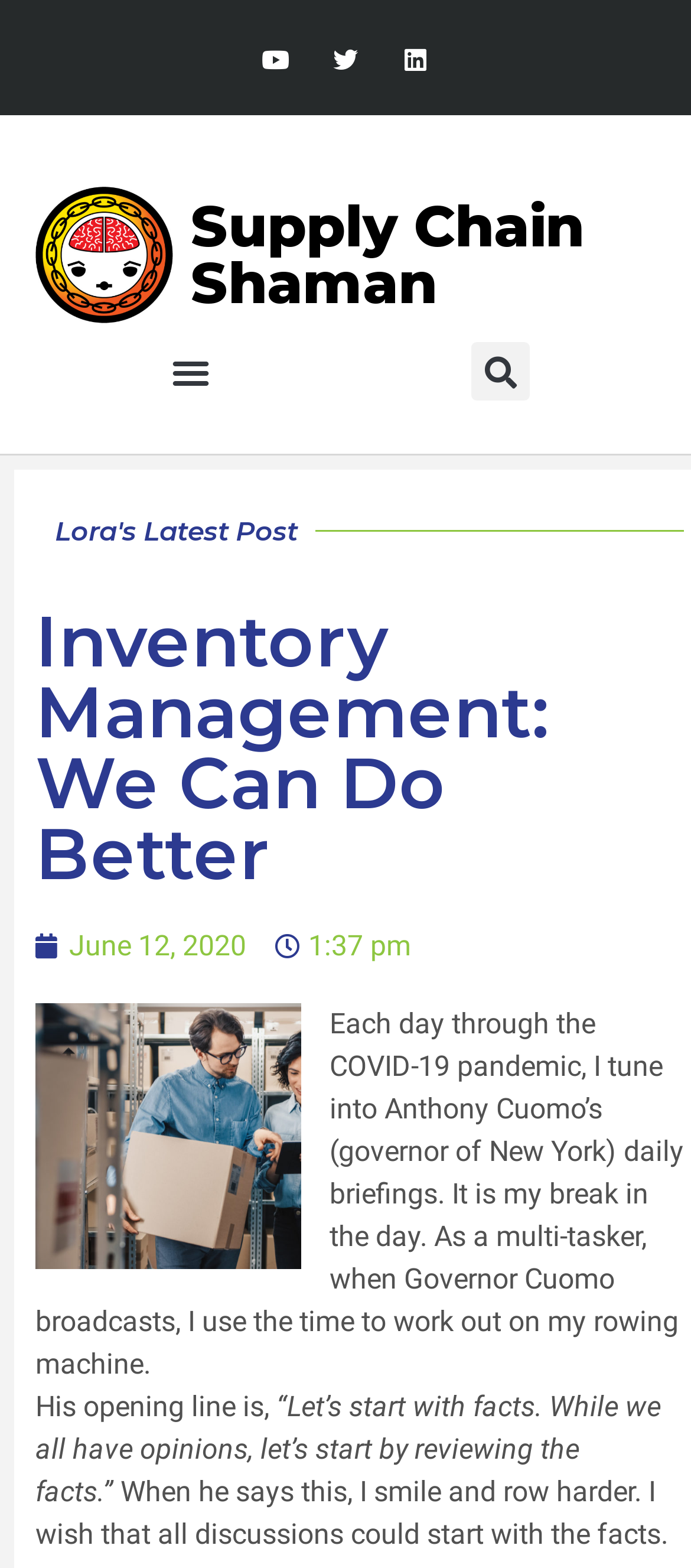Using the format (top-left x, top-left y, bottom-right x, bottom-right y), provide the bounding box coordinates for the described UI element. All values should be floating point numbers between 0 and 1: June 12, 2020

[0.051, 0.59, 0.356, 0.617]